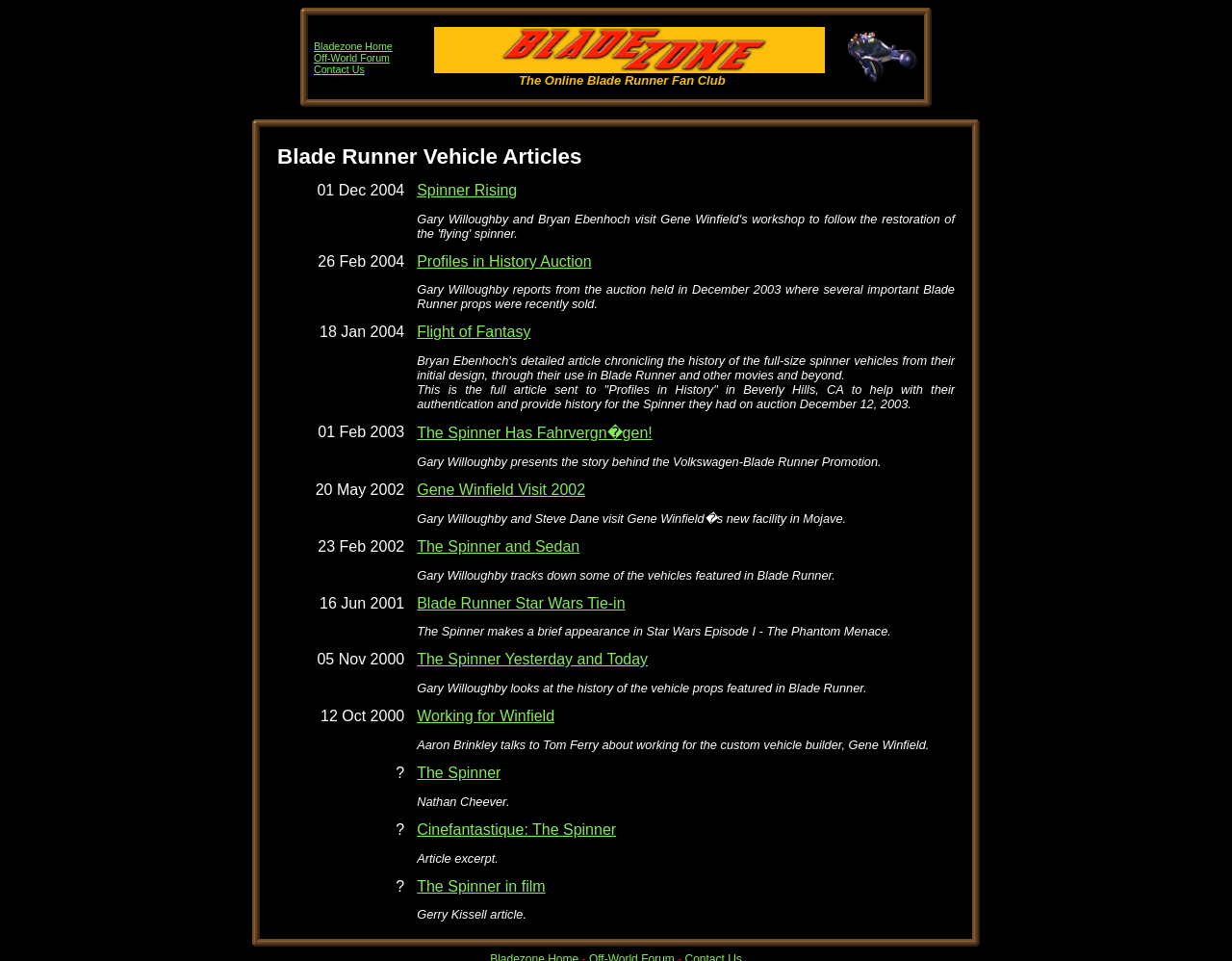Kindly provide the bounding box coordinates of the section you need to click on to fulfill the given instruction: "Read more about neck pain".

None